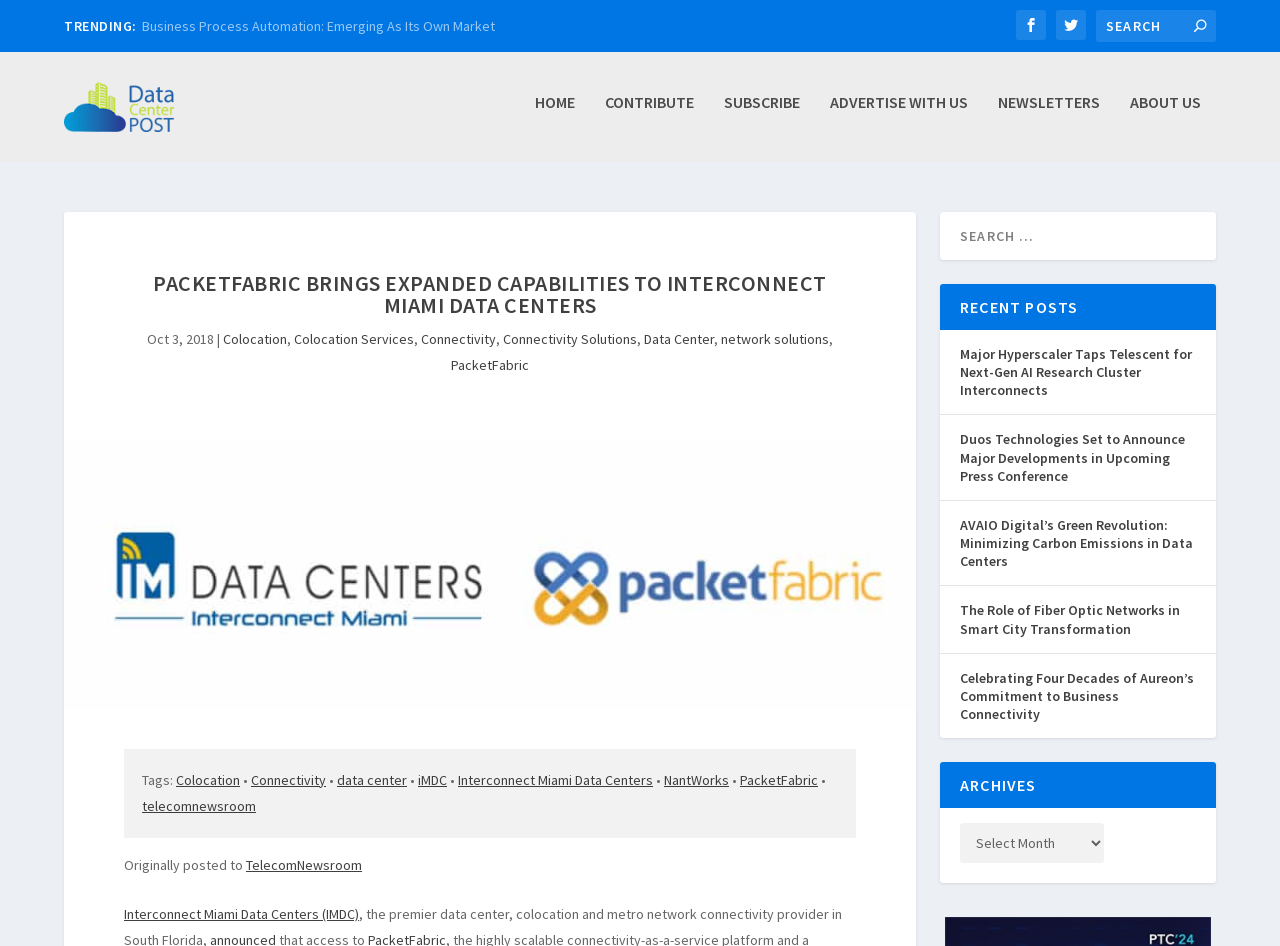How many recent posts are listed on the webpage?
Using the image as a reference, answer the question with a short word or phrase.

5